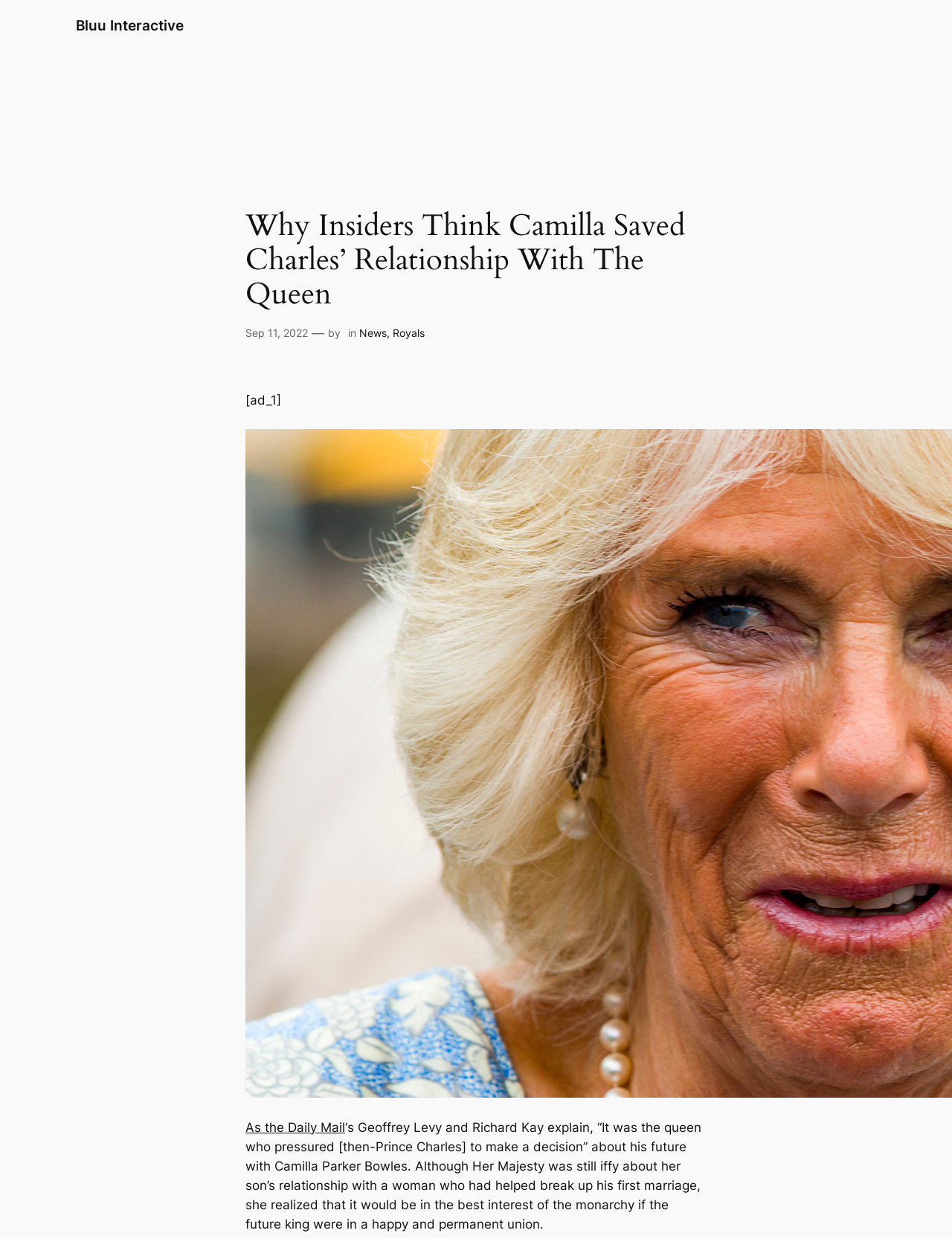Locate the bounding box coordinates for the element described below: "Search". The coordinates must be four float values between 0 and 1, formatted as [left, top, right, bottom].

None